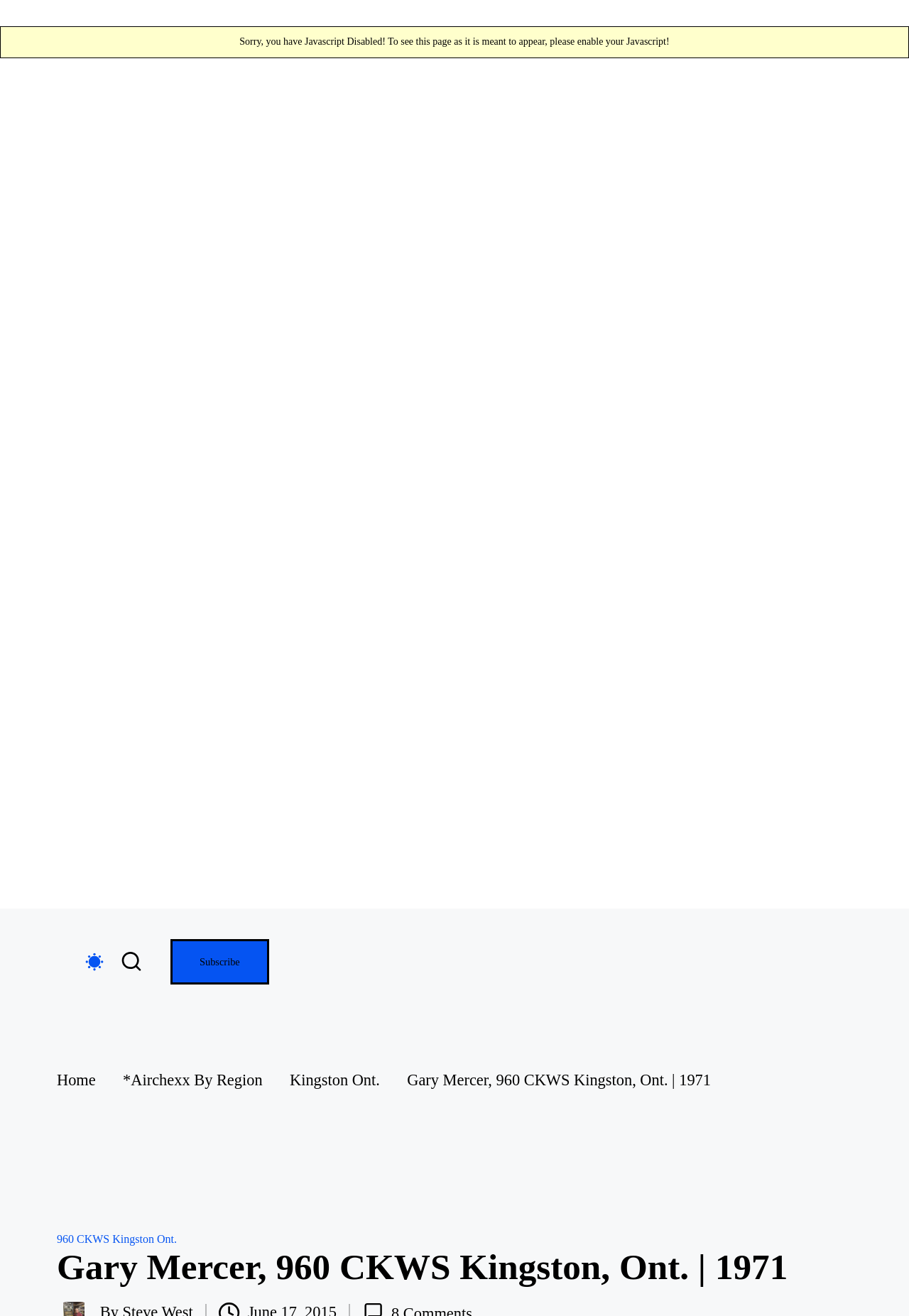Locate the heading on the webpage and return its text.

Gary Mercer, 960 CKWS Kingston, Ont. | 1971